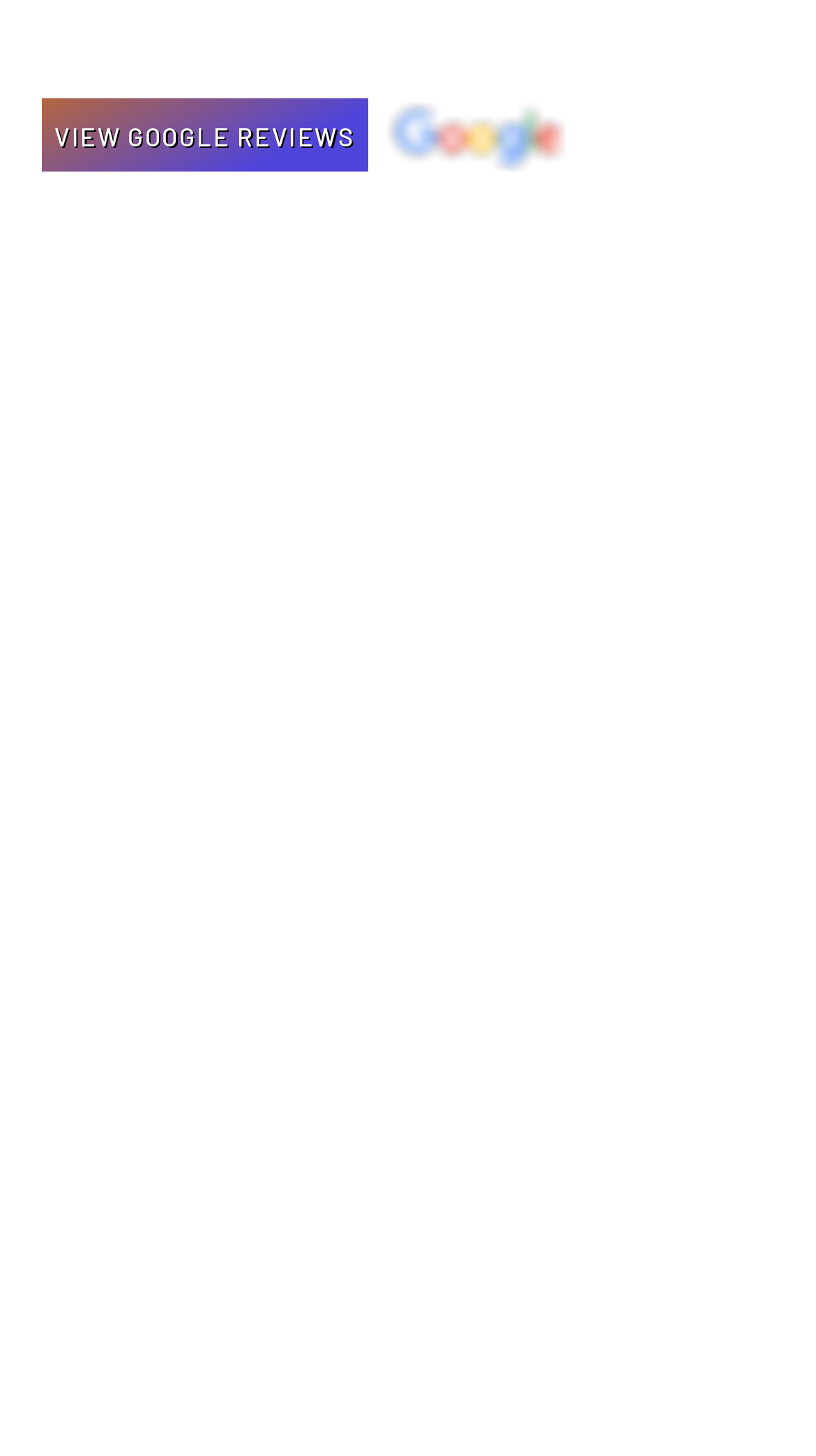Using the element description provided, determine the bounding box coordinates in the format (top-left x, top-left y, bottom-right x, bottom-right y). Ensure that all values are floating point numbers between 0 and 1. Element description: name="email" placeholder="Email"

[0.051, 0.345, 0.769, 0.395]